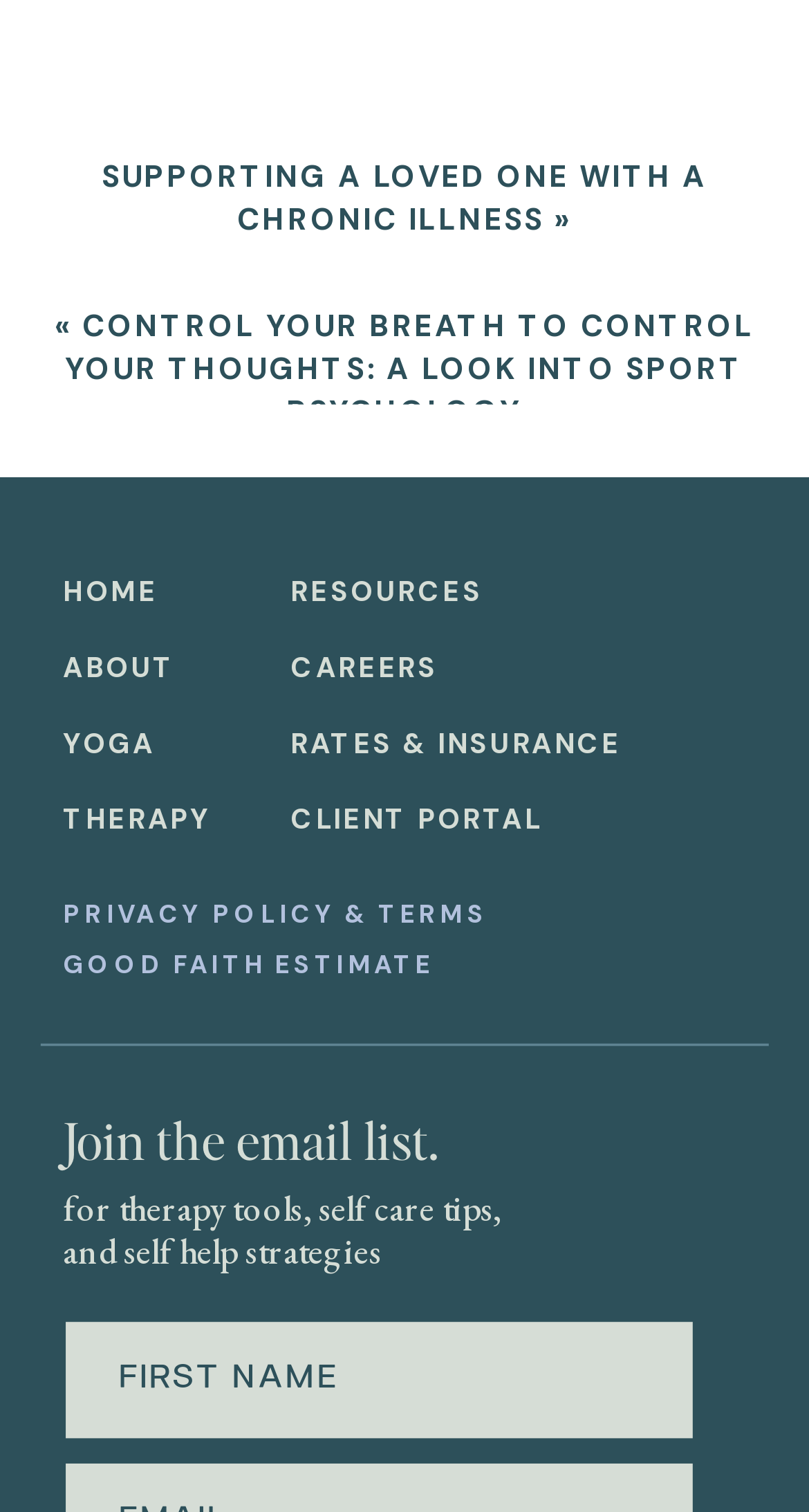What is the category of the link with the text 'RATES & INSURANCE'?
Provide a well-explained and detailed answer to the question.

The link with the text 'RATES & INSURANCE' is located in a section with other links labeled 'CAREERS', 'RESOURCES', 'THERAPY', etc., which suggests that it is a category of resources or services provided by the website.